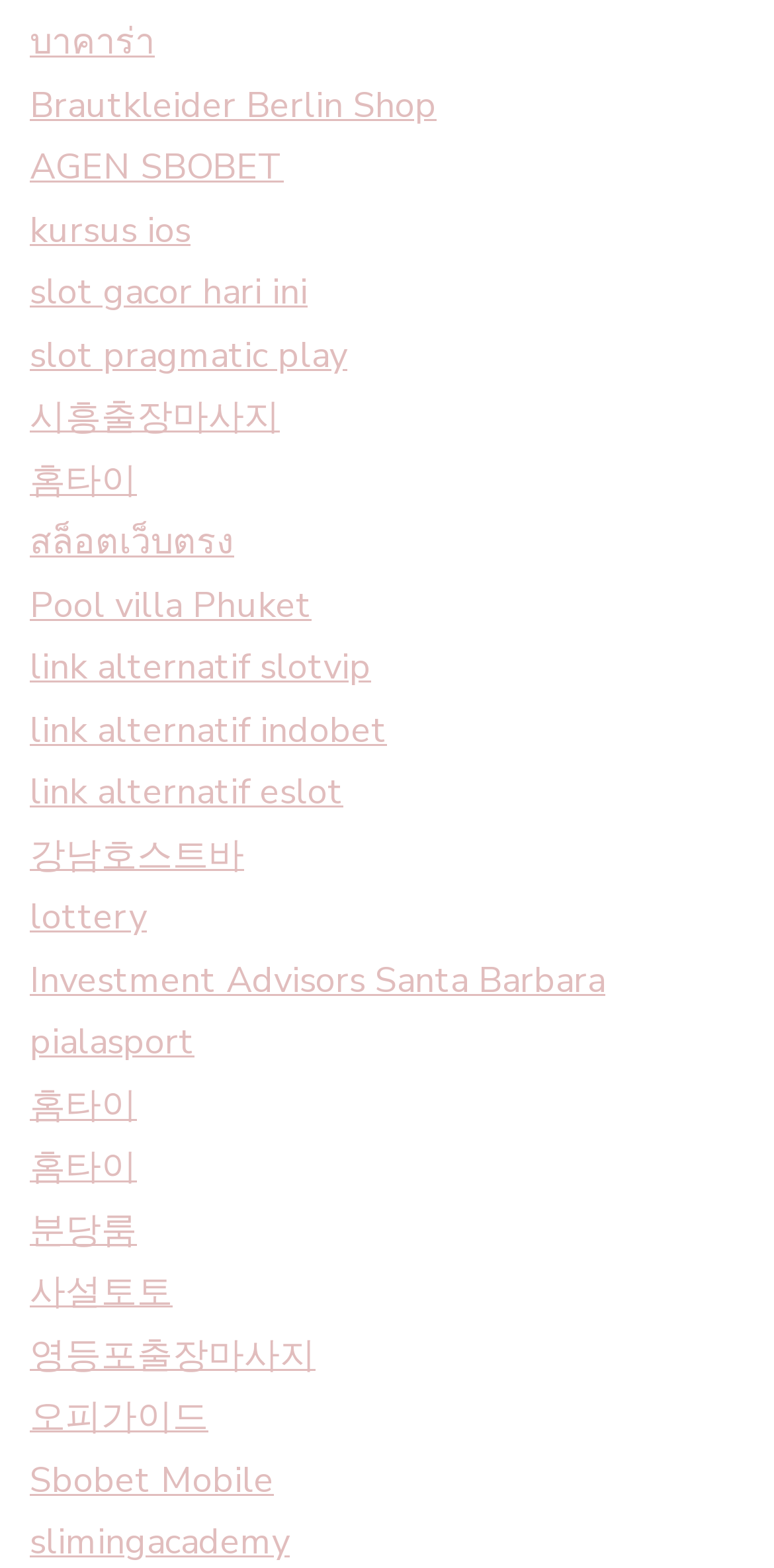Identify the bounding box coordinates for the region to click in order to carry out this instruction: "Visit the Brautkleider Berlin Shop". Provide the coordinates using four float numbers between 0 and 1, formatted as [left, top, right, bottom].

[0.038, 0.052, 0.564, 0.082]